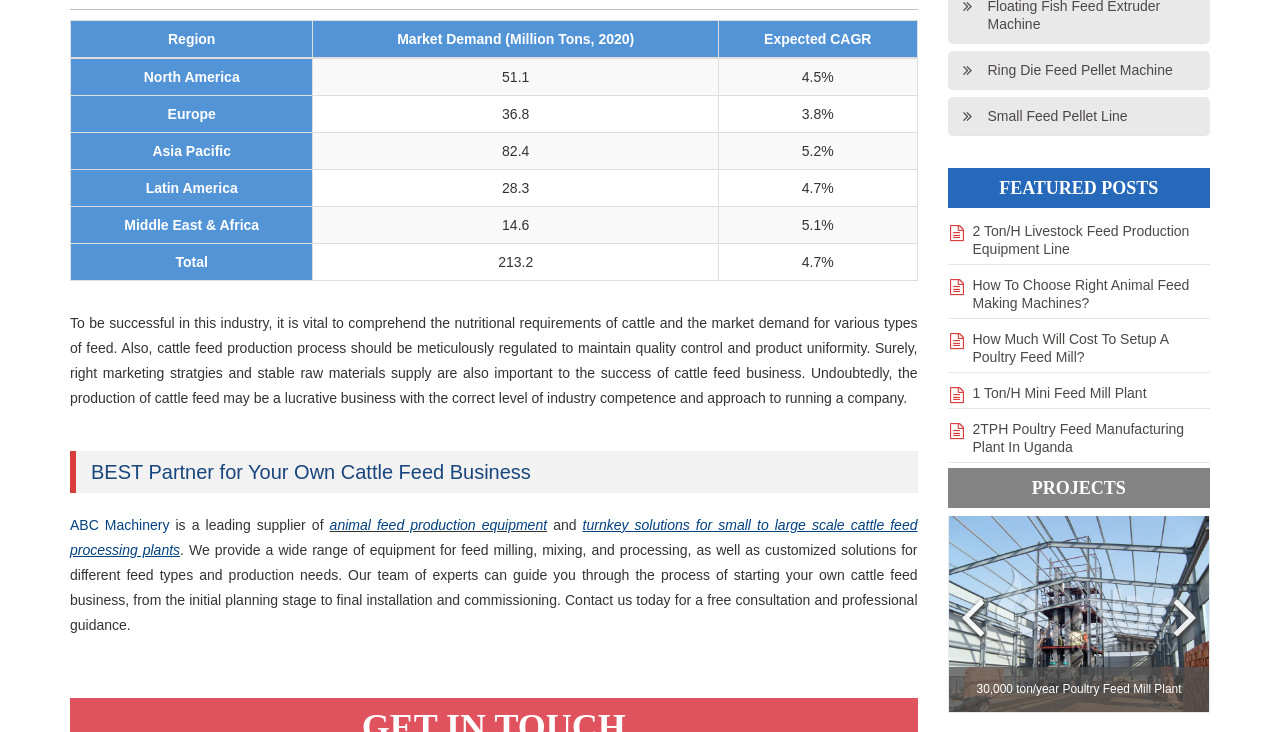What is the expected CAGR for Asia Pacific?
Please provide a detailed and thorough answer to the question.

According to the table on the webpage, the rowheader 'Asia Pacific' has a corresponding gridcell with the value '5.2%', which is under the columnheader 'Expected CAGR'. Hence, the expected CAGR for Asia Pacific is 5.2%.